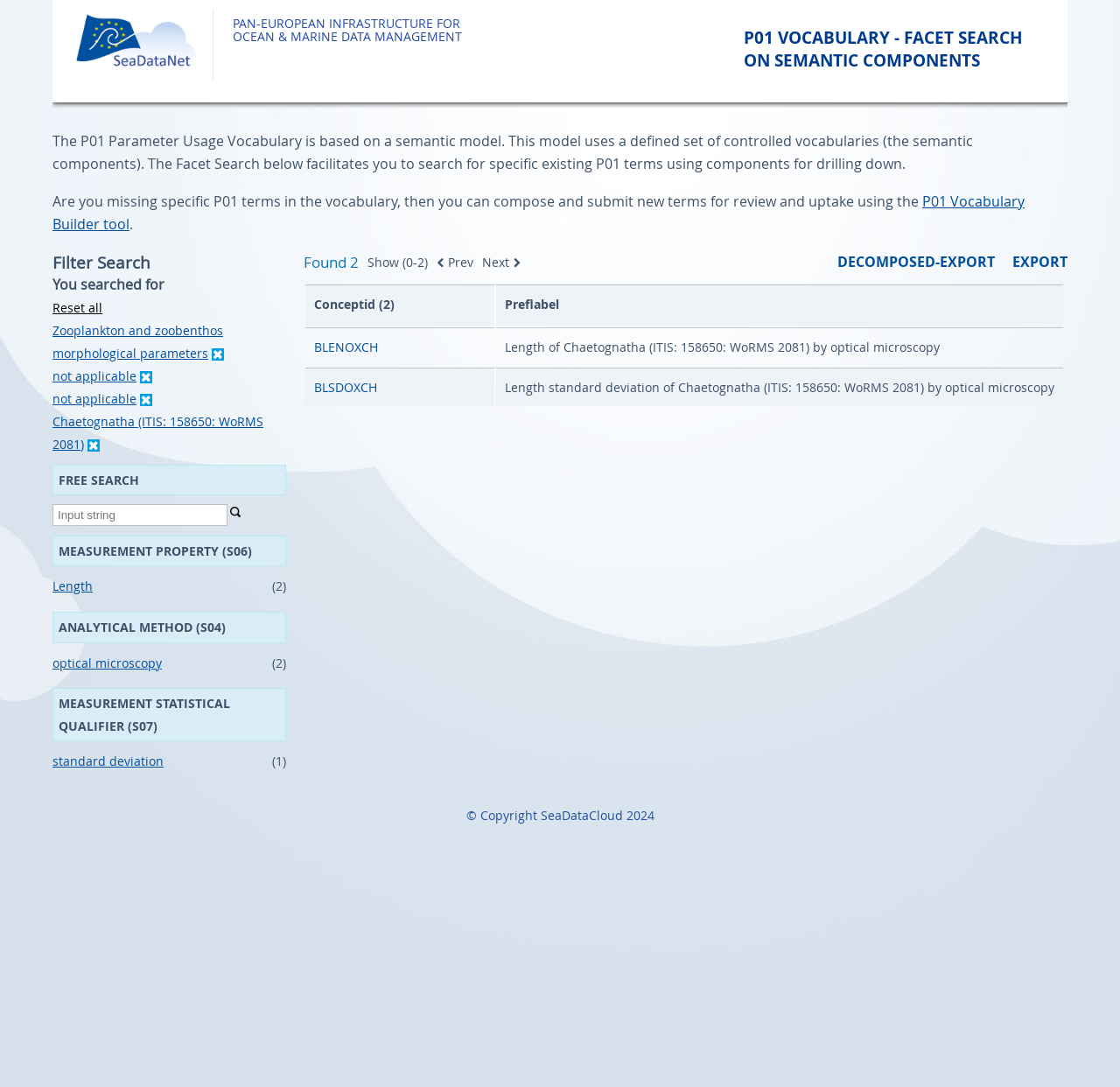Please identify the bounding box coordinates of the element I need to click to follow this instruction: "Go back to home page".

[0.065, 0.028, 0.177, 0.046]